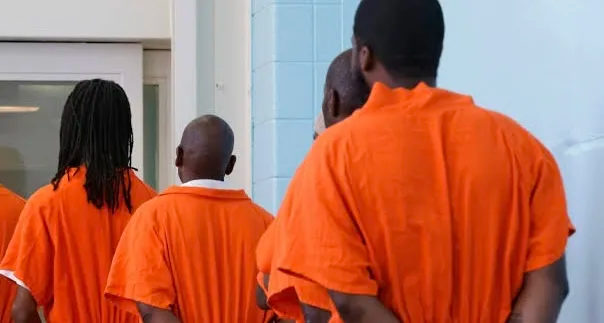Explain the image in a detailed and thorough manner.

The image depicts several individuals wearing orange jumpsuits, commonly associated with incarceration, as they walk away from the camera toward a doorway. This scene resonates with recent legislative developments in California, where lawmakers have passed a bill aimed at addressing racial bias in the justice system. The bill requires judges to consider the backgrounds of convicted individuals, particularly focusing on the experiences of Black offenders. This legislative change is part of an effort to rectify historical injustices and ensure fairer sentencing practices. The individuals in the image symbolize the broader discussions surrounding race, justice, and reform in contemporary society.